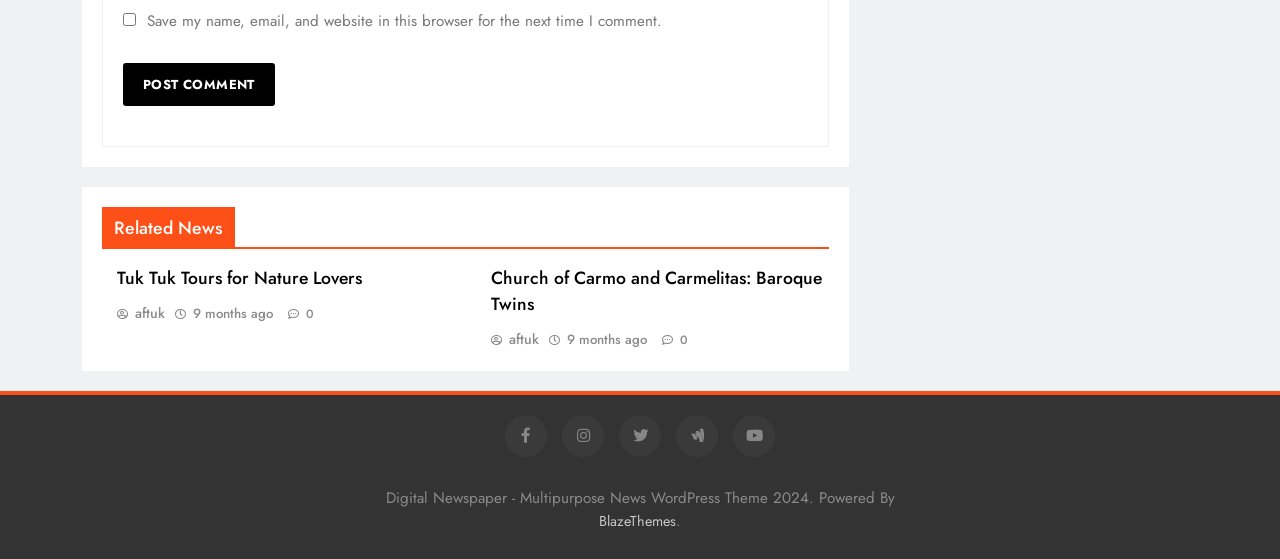Show me the bounding box coordinates of the clickable region to achieve the task as per the instruction: "Post a comment".

[0.096, 0.113, 0.215, 0.19]